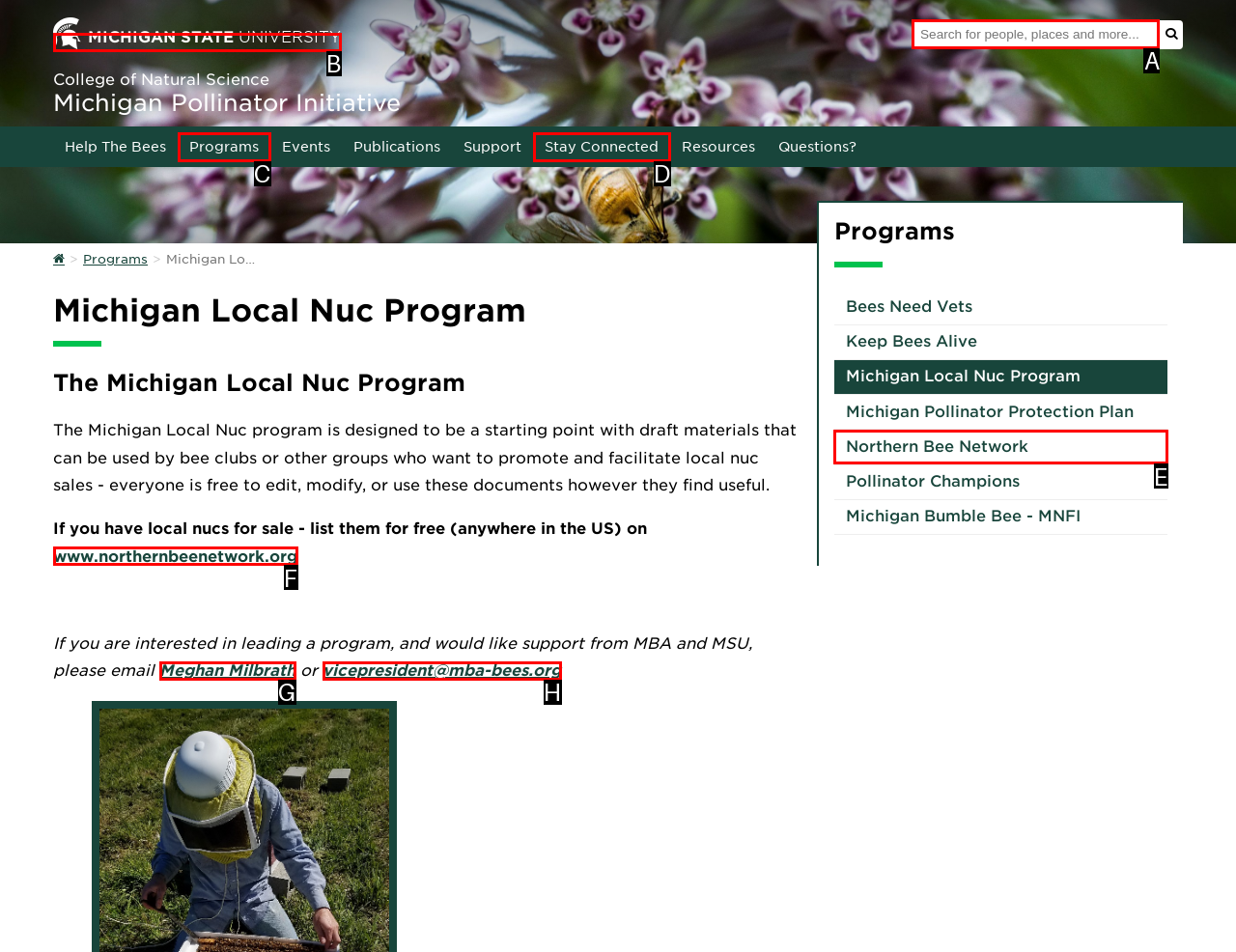Tell me which one HTML element I should click to complete the following instruction: Search for something
Answer with the option's letter from the given choices directly.

A